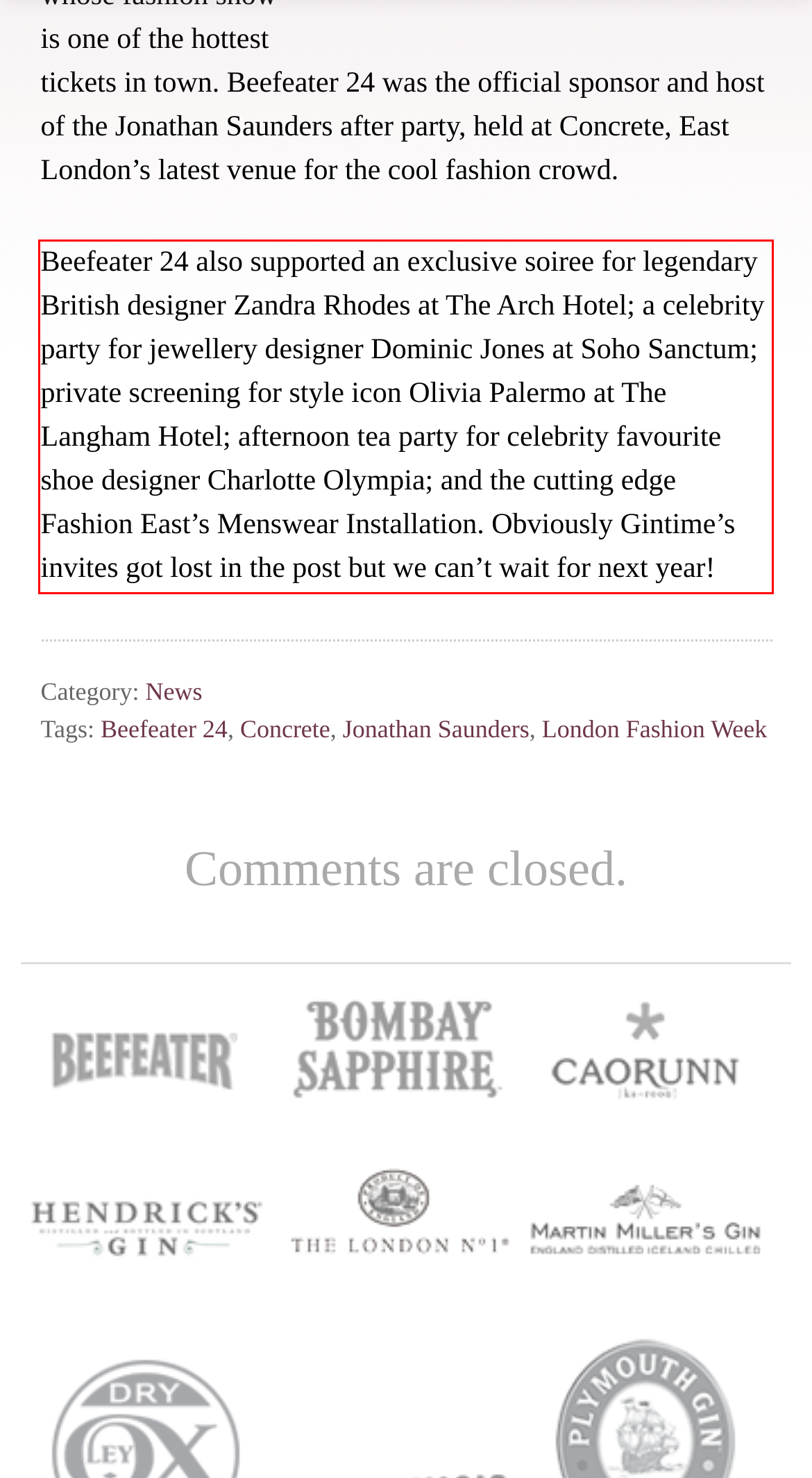Given a screenshot of a webpage, identify the red bounding box and perform OCR to recognize the text within that box.

Beefeater 24 also supported an exclusive soiree for legendary British designer Zandra Rhodes at The Arch Hotel; a celebrity party for jewellery designer Dominic Jones at Soho Sanctum; private screening for style icon Olivia Palermo at The Langham Hotel; afternoon tea party for celebrity favourite shoe designer Charlotte Olympia; and the cutting edge Fashion East’s Menswear Installation. Obviously Gintime’s invites got lost in the post but we can’t wait for next year!